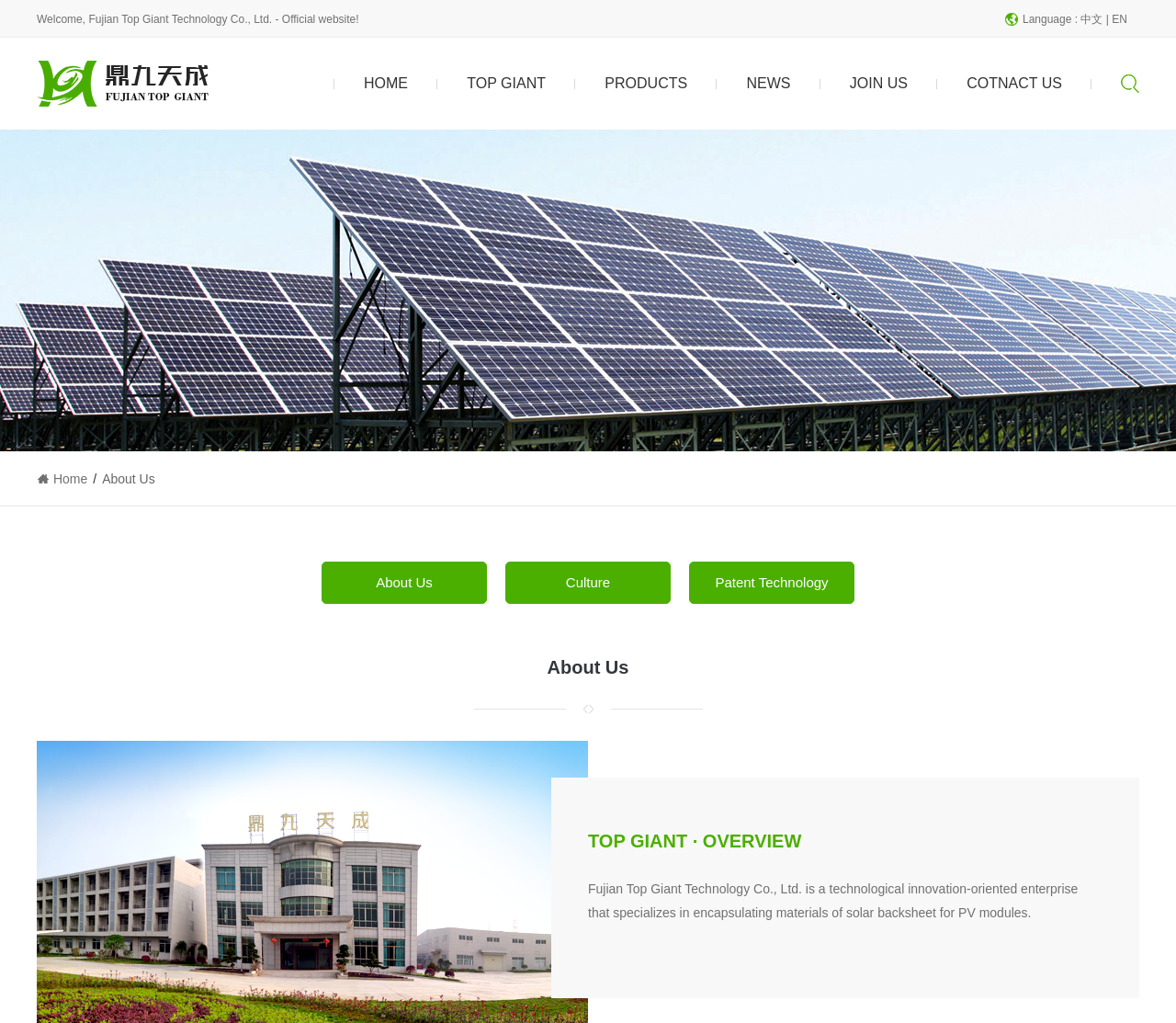Provide a single word or phrase to answer the given question: 
How many main navigation links are there?

6